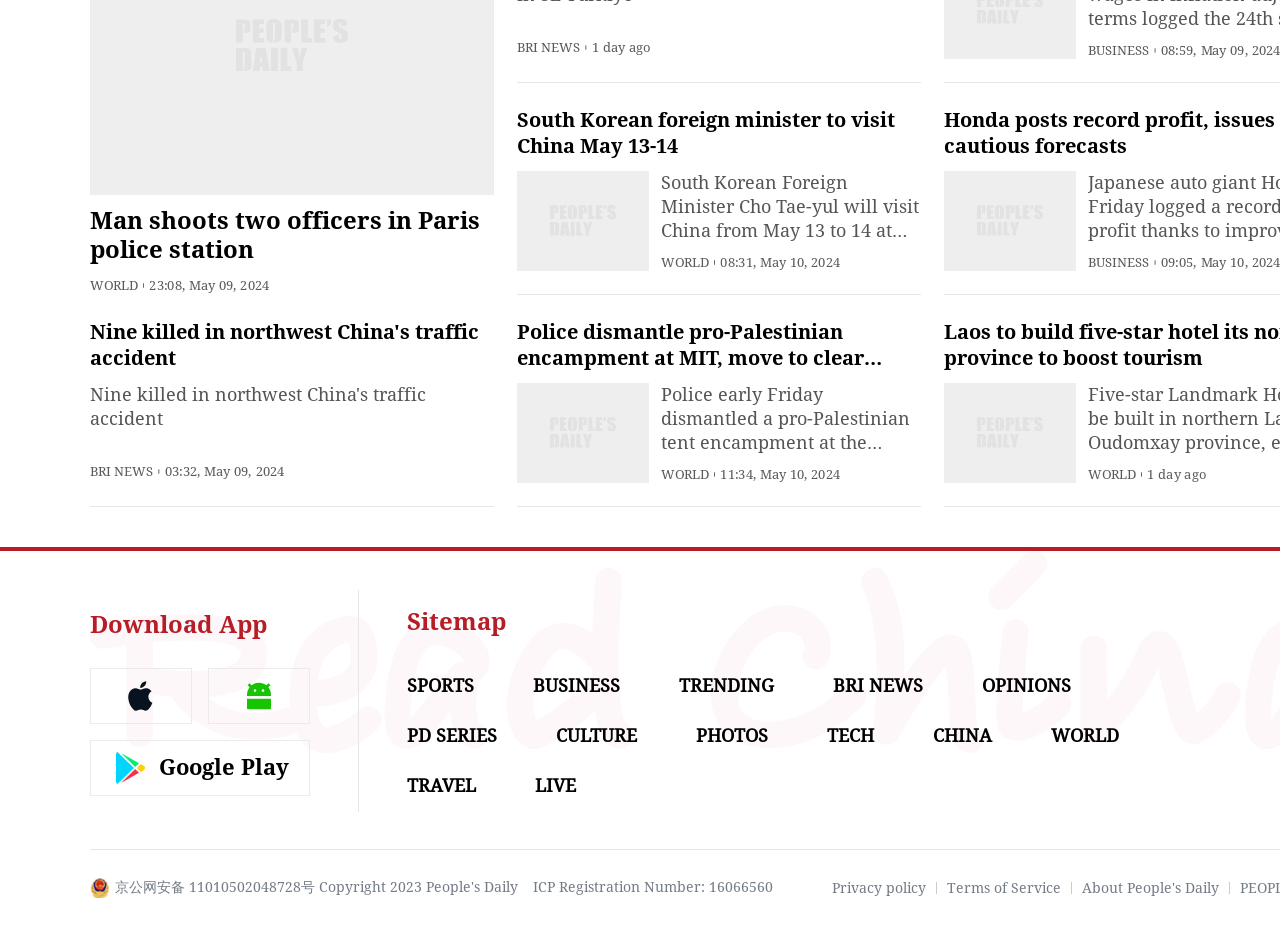Find the bounding box coordinates of the clickable element required to execute the following instruction: "Learn more about the People's Daily". Provide the coordinates as four float numbers between 0 and 1, i.e., [left, top, right, bottom].

[0.845, 0.946, 0.952, 0.963]